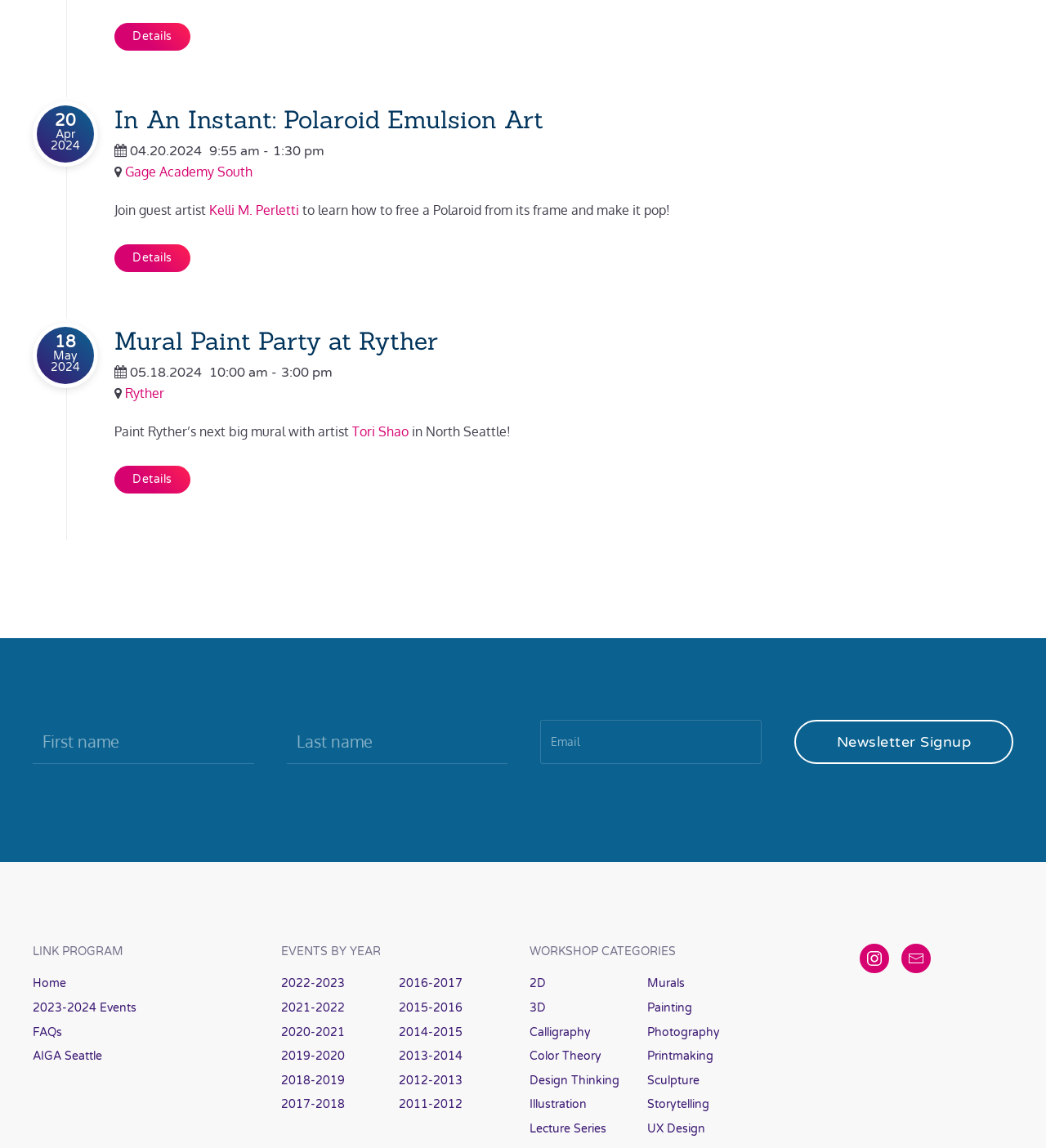Identify the bounding box coordinates of the clickable section necessary to follow the following instruction: "Sign up for the newsletter". The coordinates should be presented as four float numbers from 0 to 1, i.e., [left, top, right, bottom].

[0.759, 0.627, 0.969, 0.665]